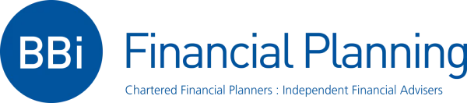Please reply with a single word or brief phrase to the question: 
What is the tagline of BBi Financial Planning?

Financial Planning